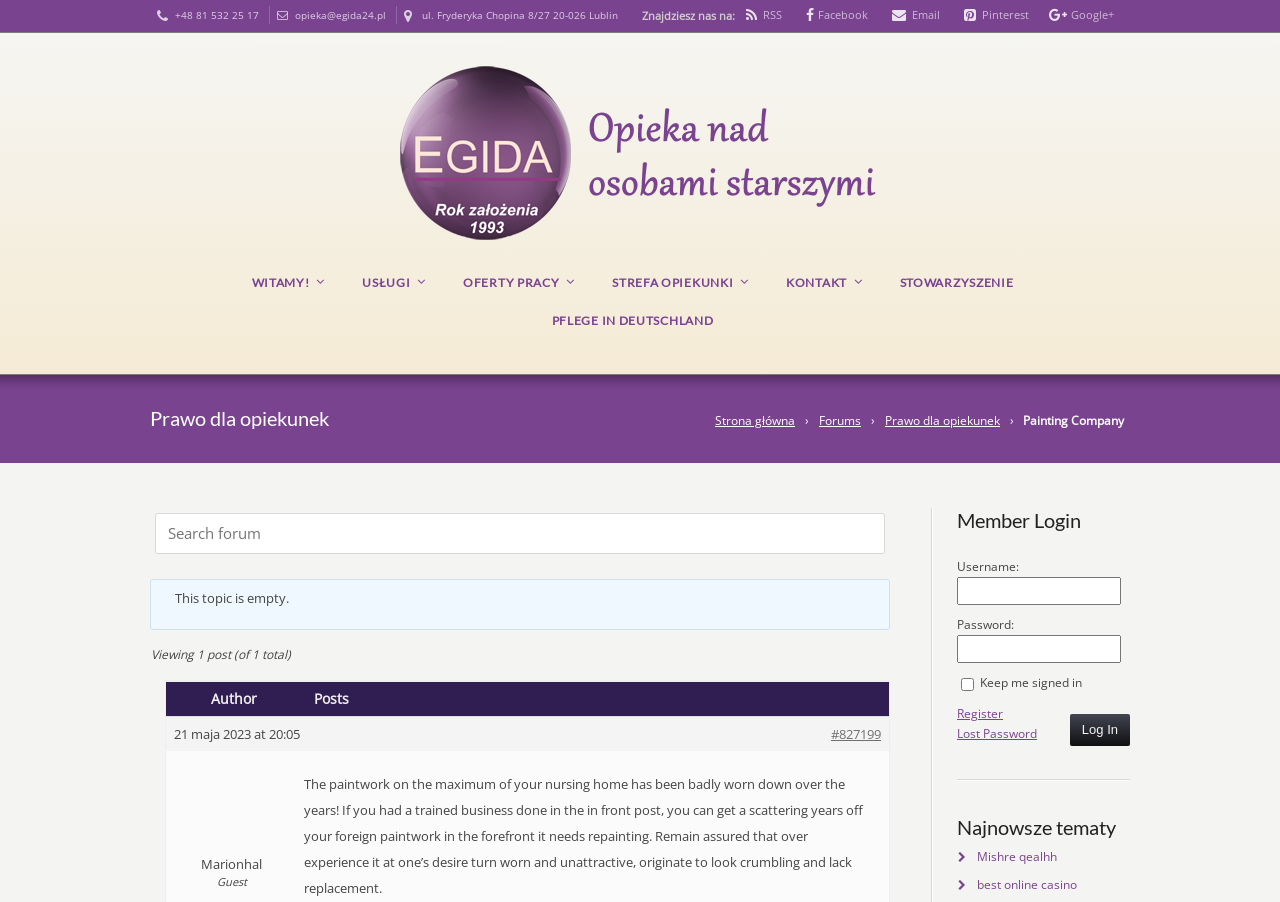Please answer the following question using a single word or phrase: 
What is the username field labeled as?

Username: